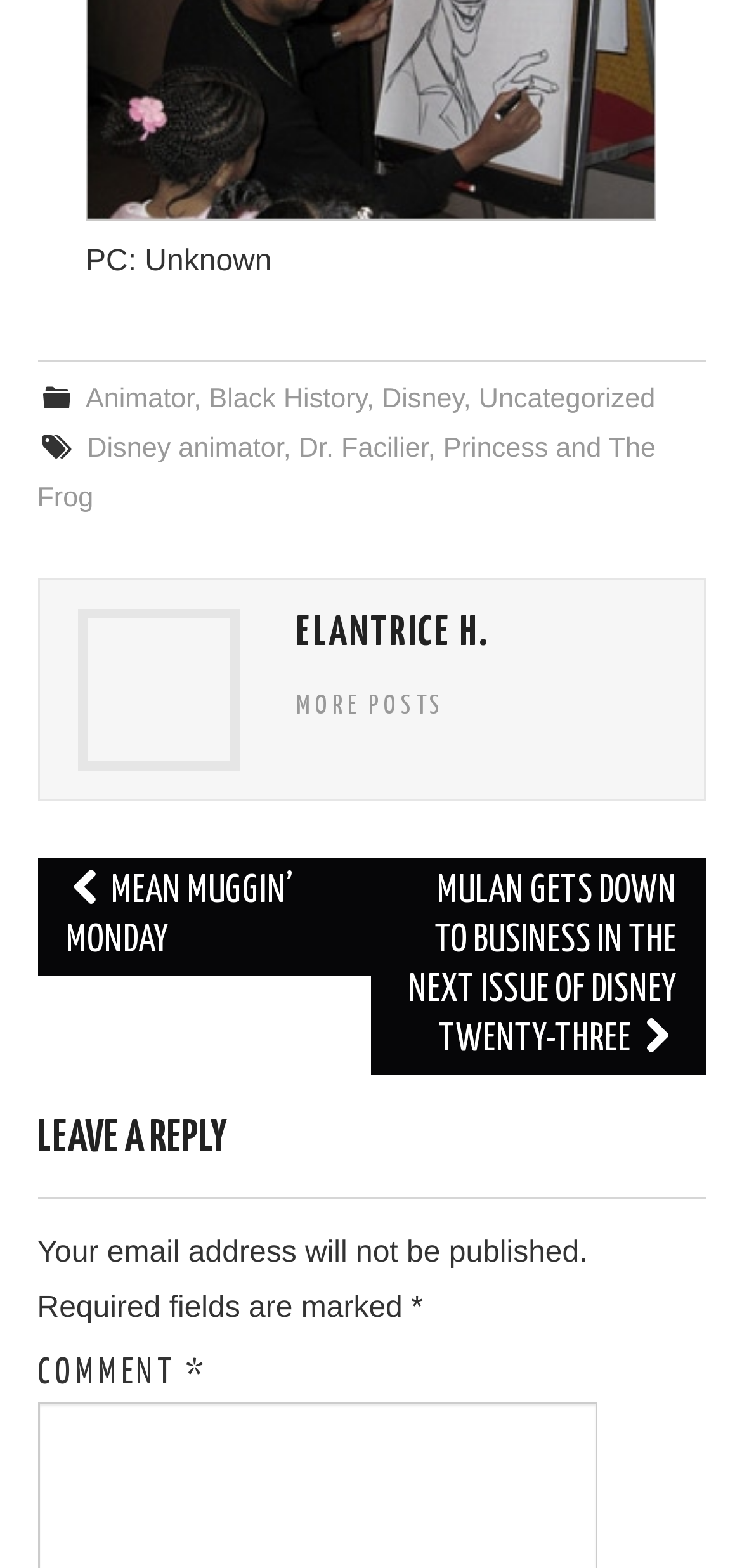Provide your answer to the question using just one word or phrase: How many categories are mentioned in the footer?

4